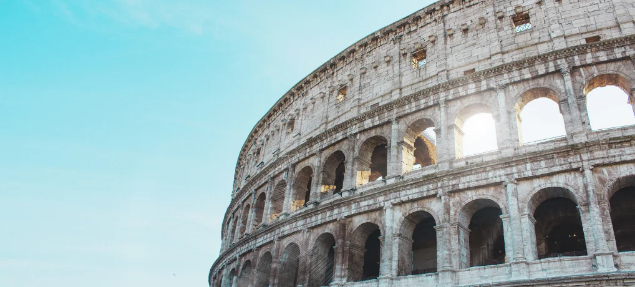Explain all the elements you observe in the image.

The image captures a stunning view of the Colosseum, one of Rome's most iconic landmarks. The photograph showcases the ancient structure from a low angle, emphasizing its grandeur and the intricate architectural details that define its facade. The sunlight streams through the arches, creating a dramatic effect and illuminating the historical stonework. The clear blue sky above enhances the beauty of the scene, highlighting the Colosseum's impressive scale and timeless elegance. This image perfectly encapsulates the charm and historical significance of this remarkable monument, often associated with the grandeur of ancient Roman civilization.